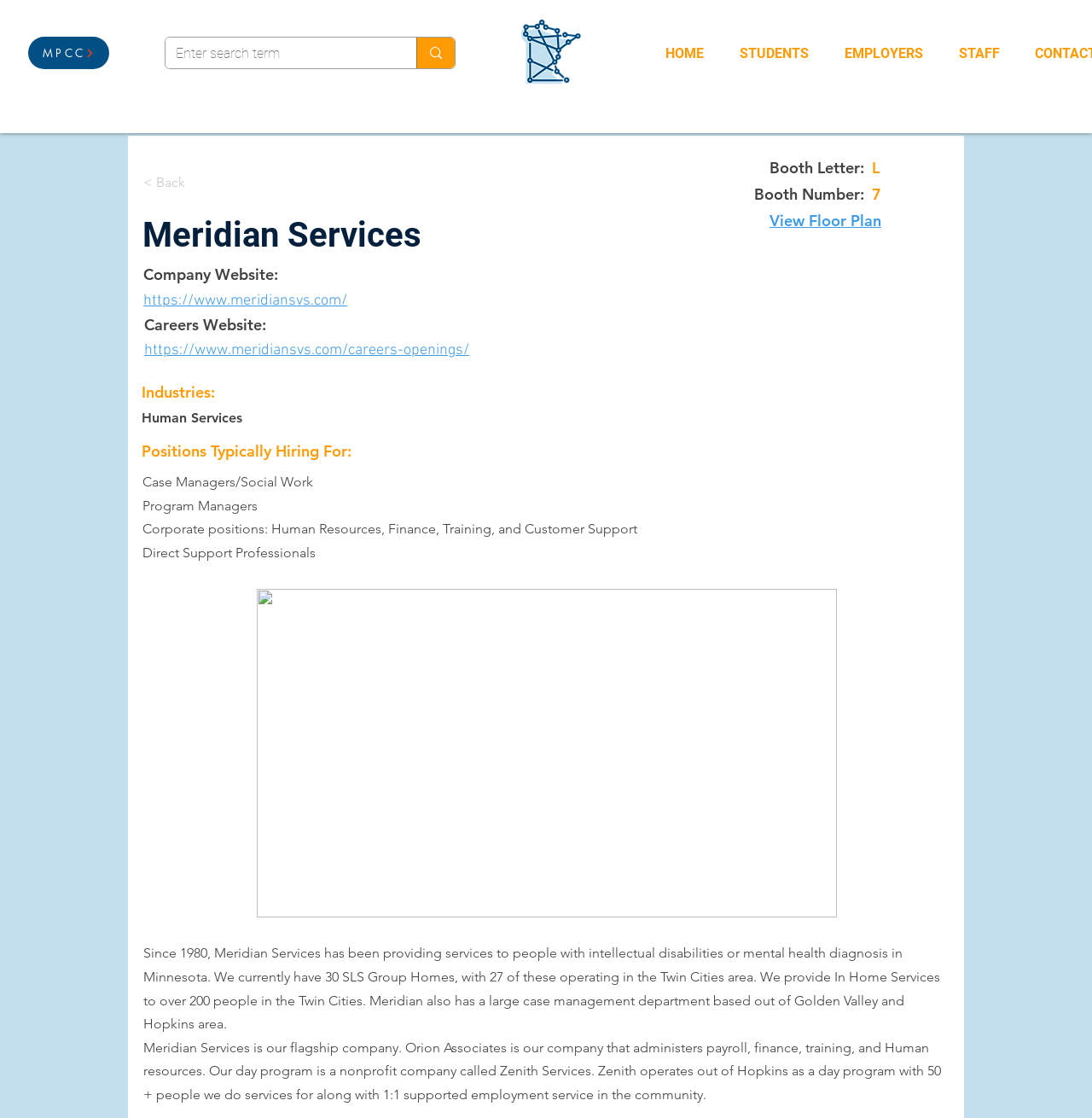Give a short answer using one word or phrase for the question:
What is the name of the nonprofit company?

Zenith Services